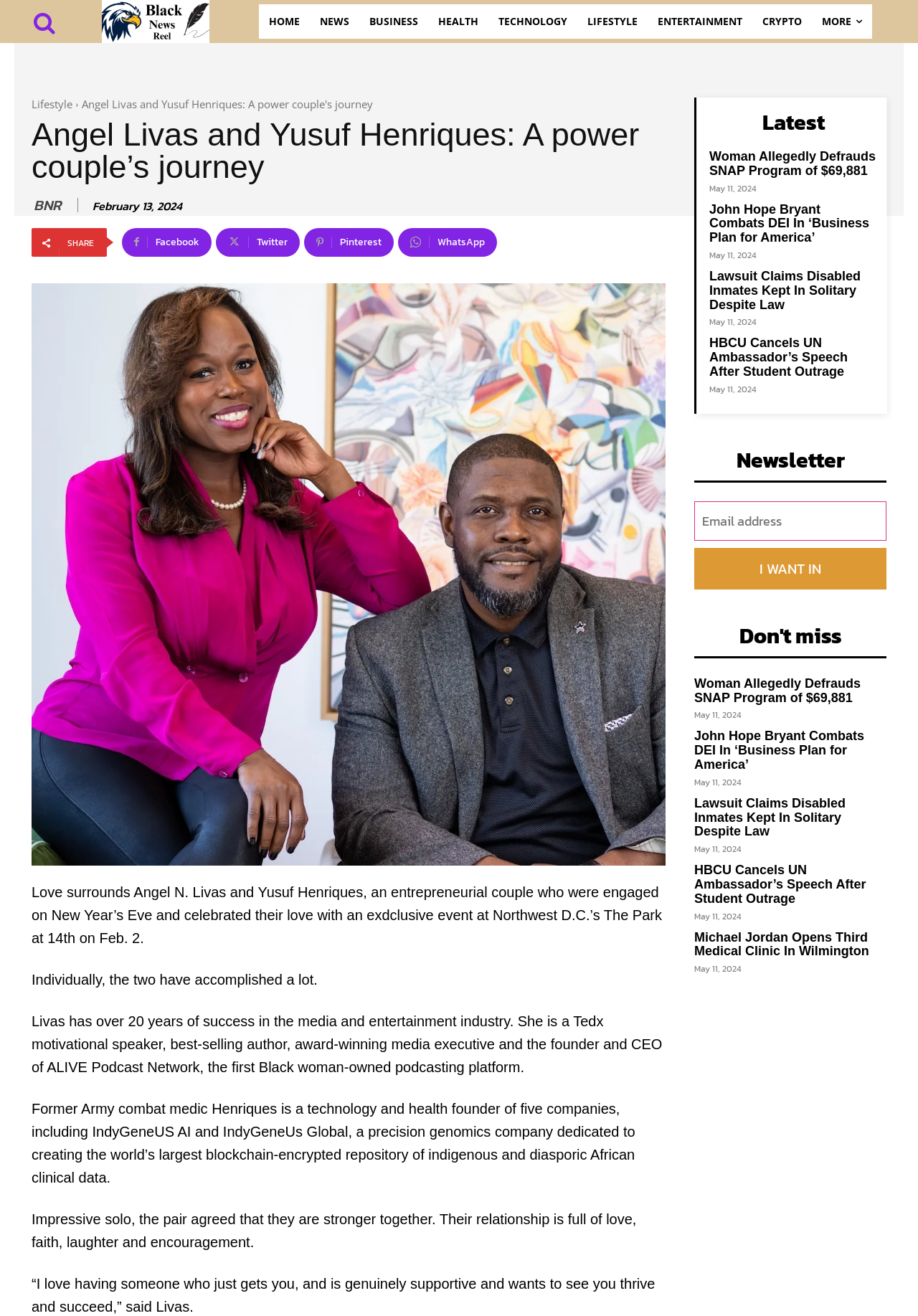Determine the bounding box coordinates for the clickable element to execute this instruction: "Subscribe to the newsletter". Provide the coordinates as four float numbers between 0 and 1, i.e., [left, top, right, bottom].

[0.756, 0.381, 0.966, 0.411]